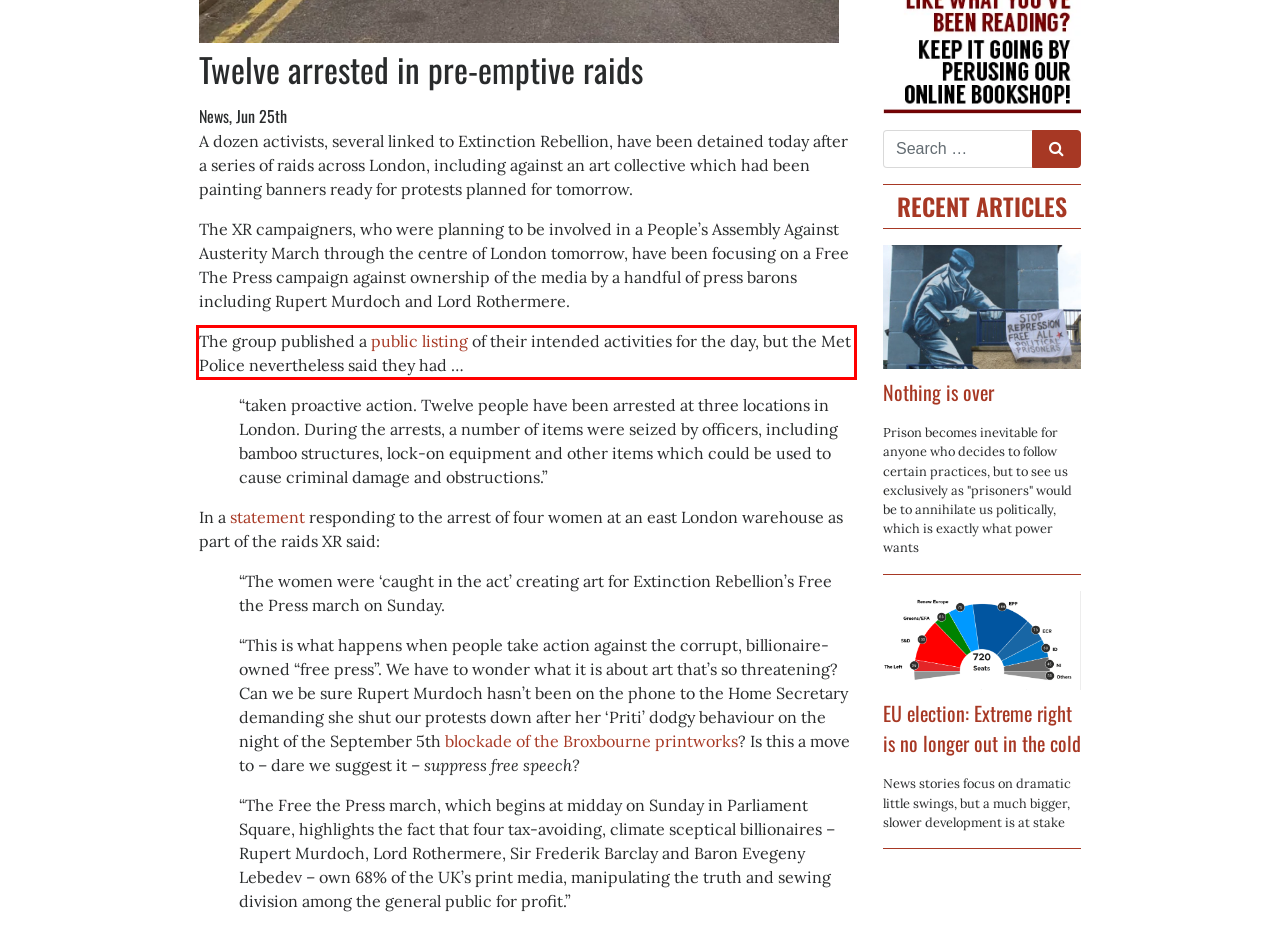Examine the screenshot of the webpage, locate the red bounding box, and perform OCR to extract the text contained within it.

The group published a public listing of their intended activities for the day, but the Met Police nevertheless said they had …